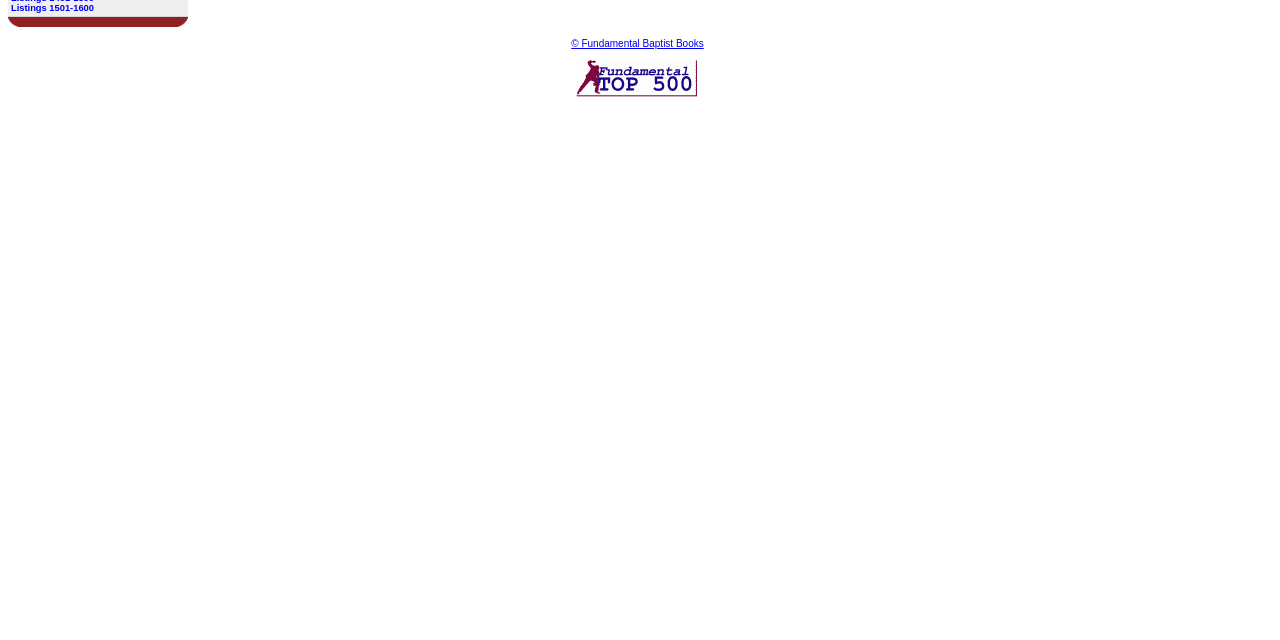Given the element description "Listings 1501-1600" in the screenshot, predict the bounding box coordinates of that UI element.

[0.009, 0.005, 0.073, 0.02]